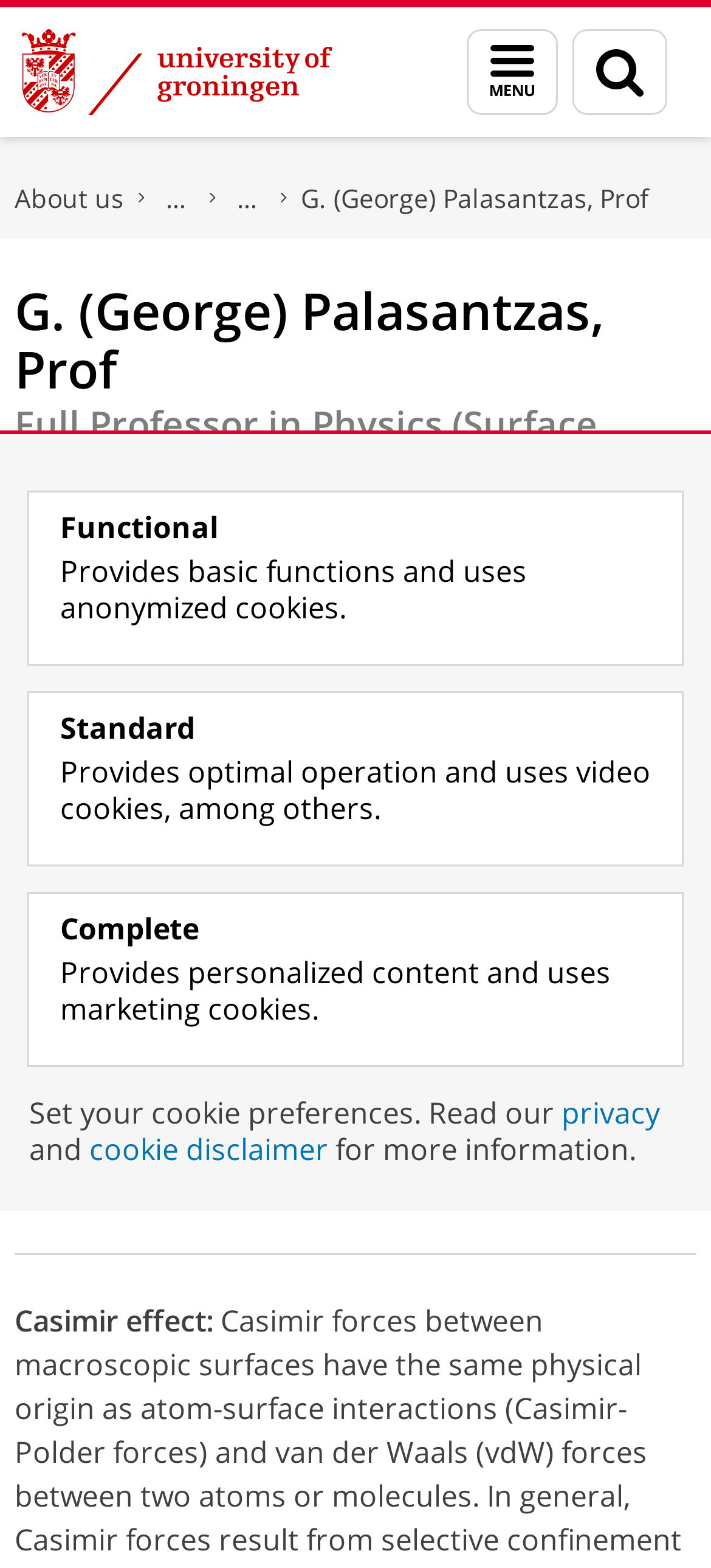Please determine the bounding box of the UI element that matches this description: +31 50 36 34272. The coordinates should be given as (top-left x, top-left y, bottom-right x, bottom-right y), with all values between 0 and 1.

[0.021, 0.621, 0.328, 0.647]